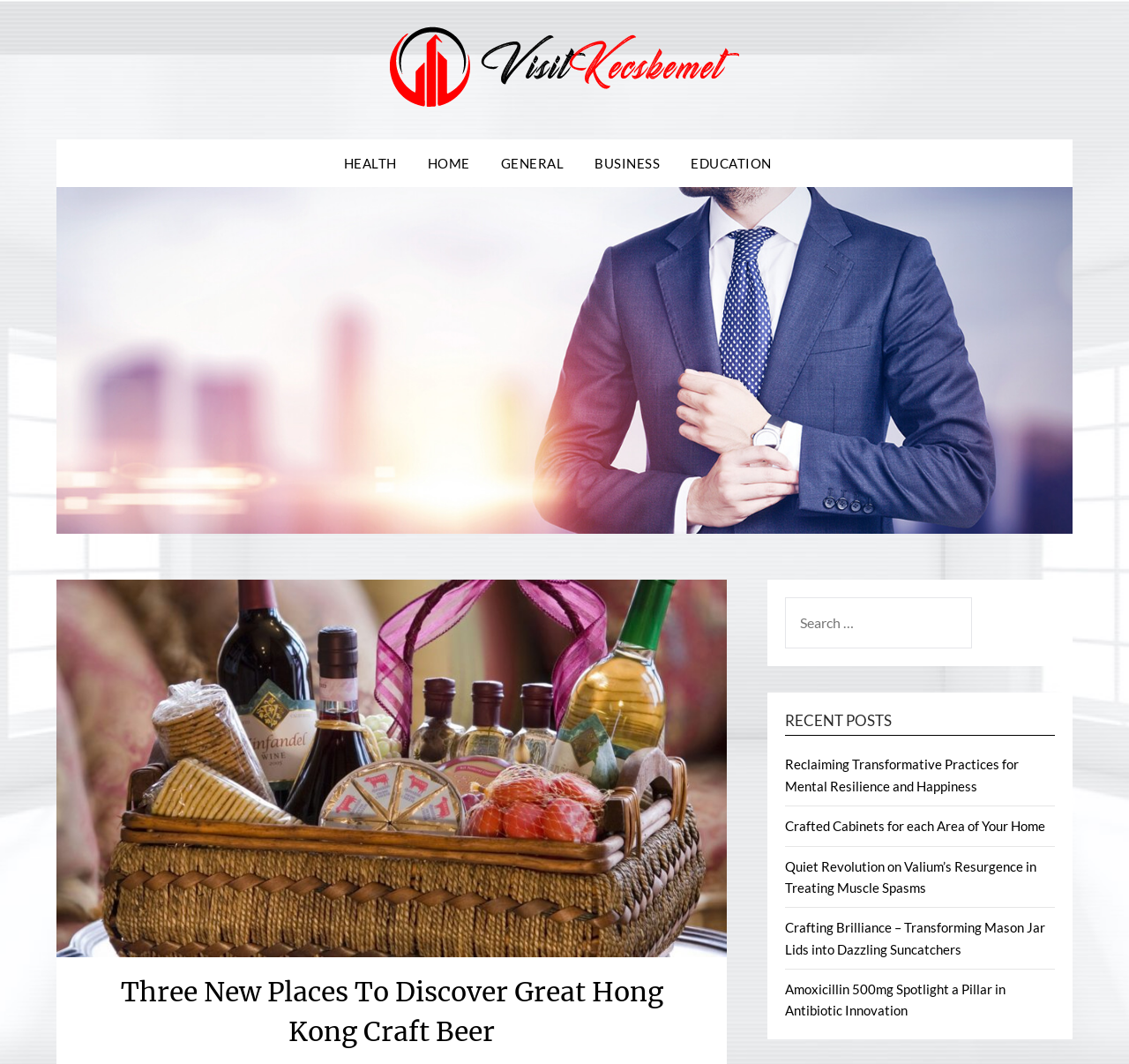Bounding box coordinates should be provided in the format (top-left x, top-left y, bottom-right x, bottom-right y) with all values between 0 and 1. Identify the bounding box for this UI element: Health

[0.304, 0.131, 0.364, 0.176]